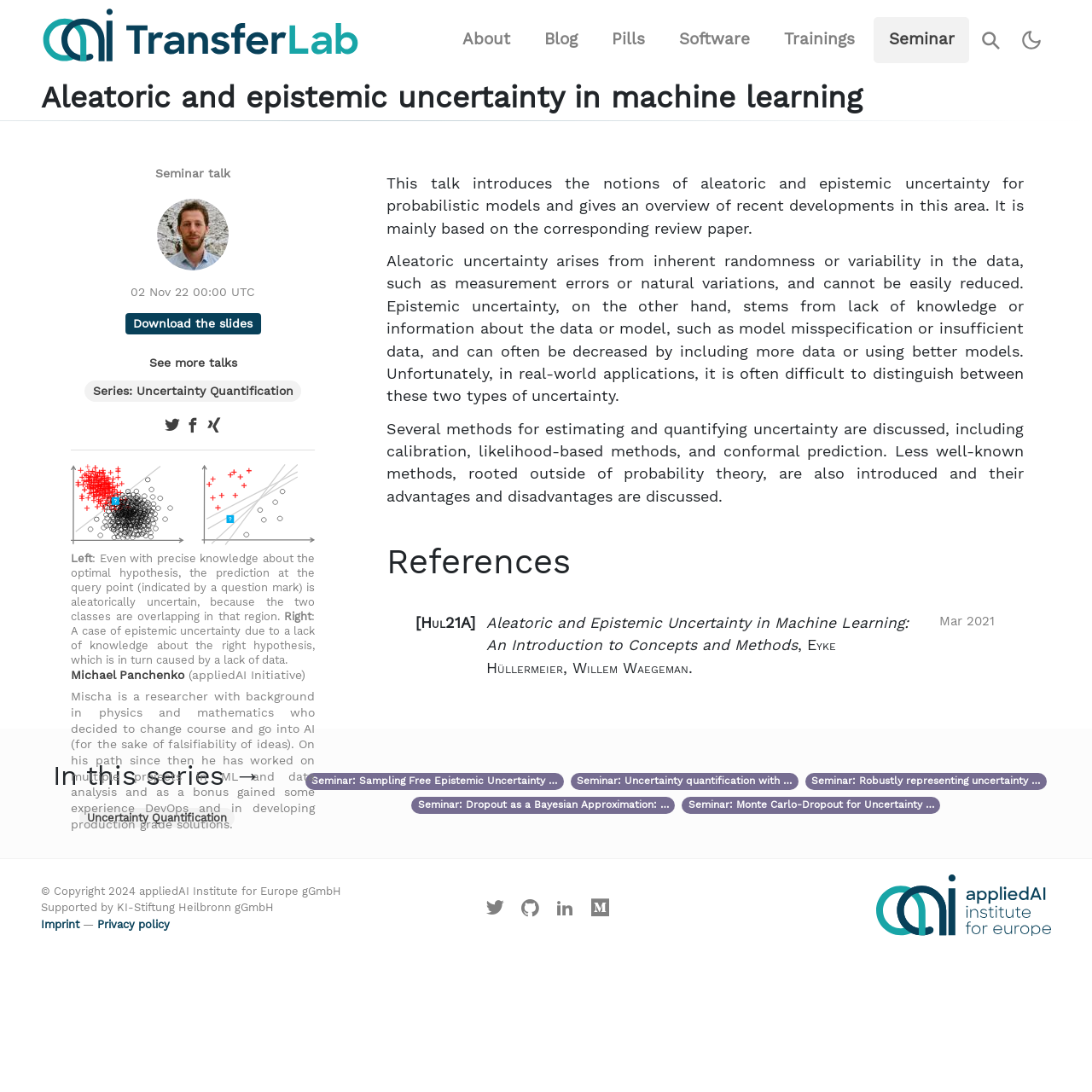Please answer the following question as detailed as possible based on the image: 
How many social media profiles are linked at the bottom of the webpage?

I found the number of social media profiles by looking at the footer section of the webpage, where there are links to four different social media profiles: X, GitHub, LinkedIn, and Medium.